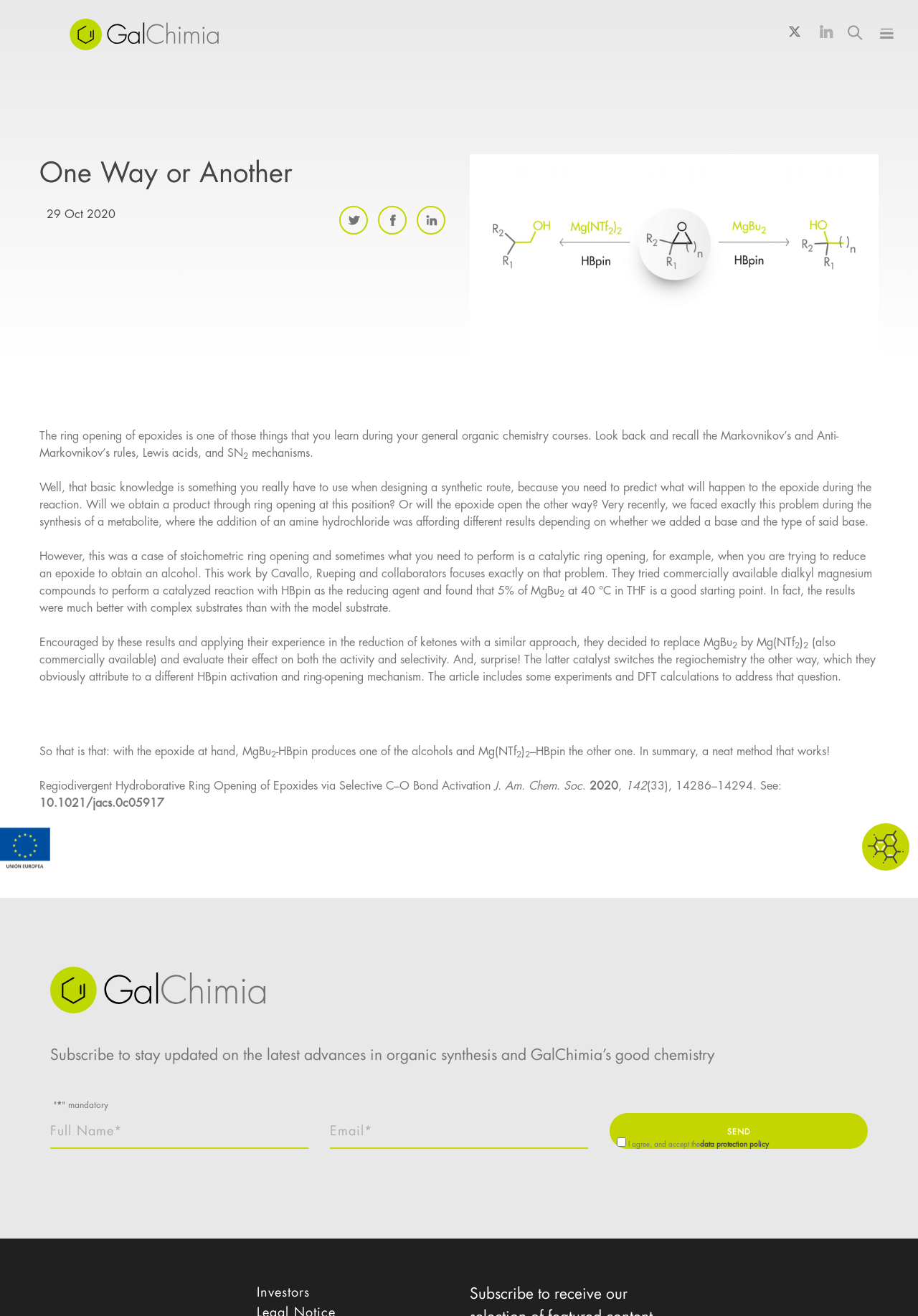What is the topic of the article?
Look at the screenshot and give a one-word or phrase answer.

Regioselective cleavage of epoxides and oxetanes